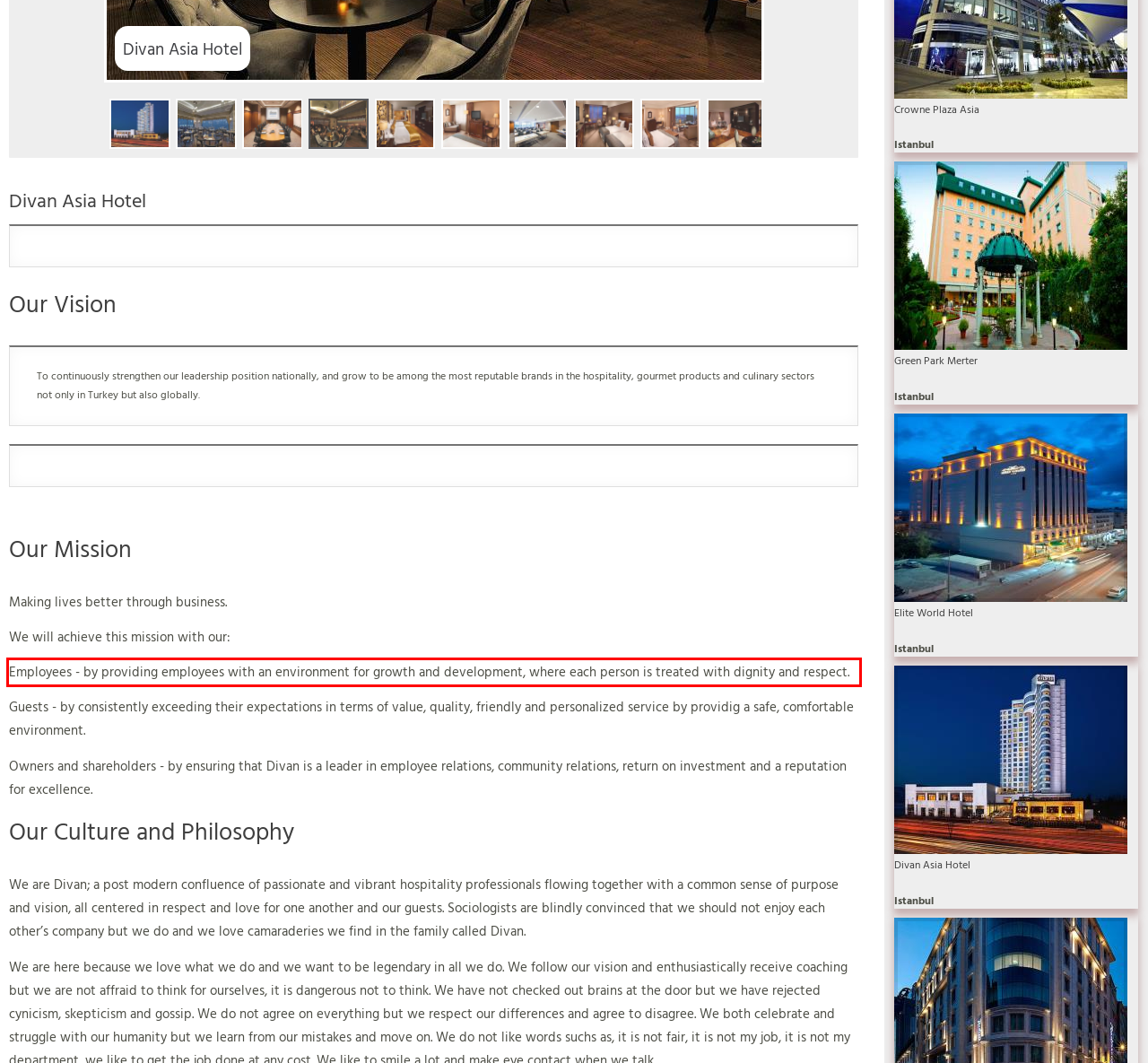Your task is to recognize and extract the text content from the UI element enclosed in the red bounding box on the webpage screenshot.

Employees - by providing employees with an environment for growth and development, where each person is treated with dignity and respect.